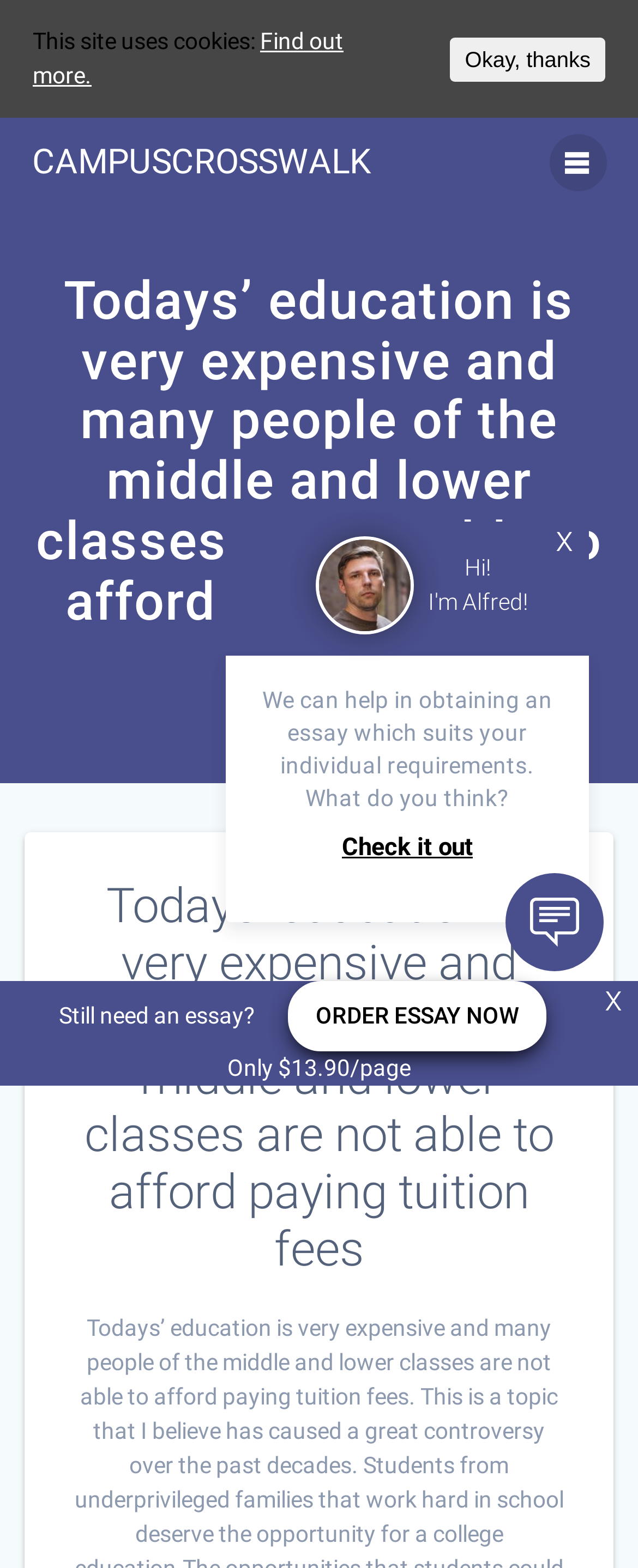What is the purpose of the 'Check it out' link?
Please provide a single word or phrase as your answer based on the screenshot.

To explore essay options